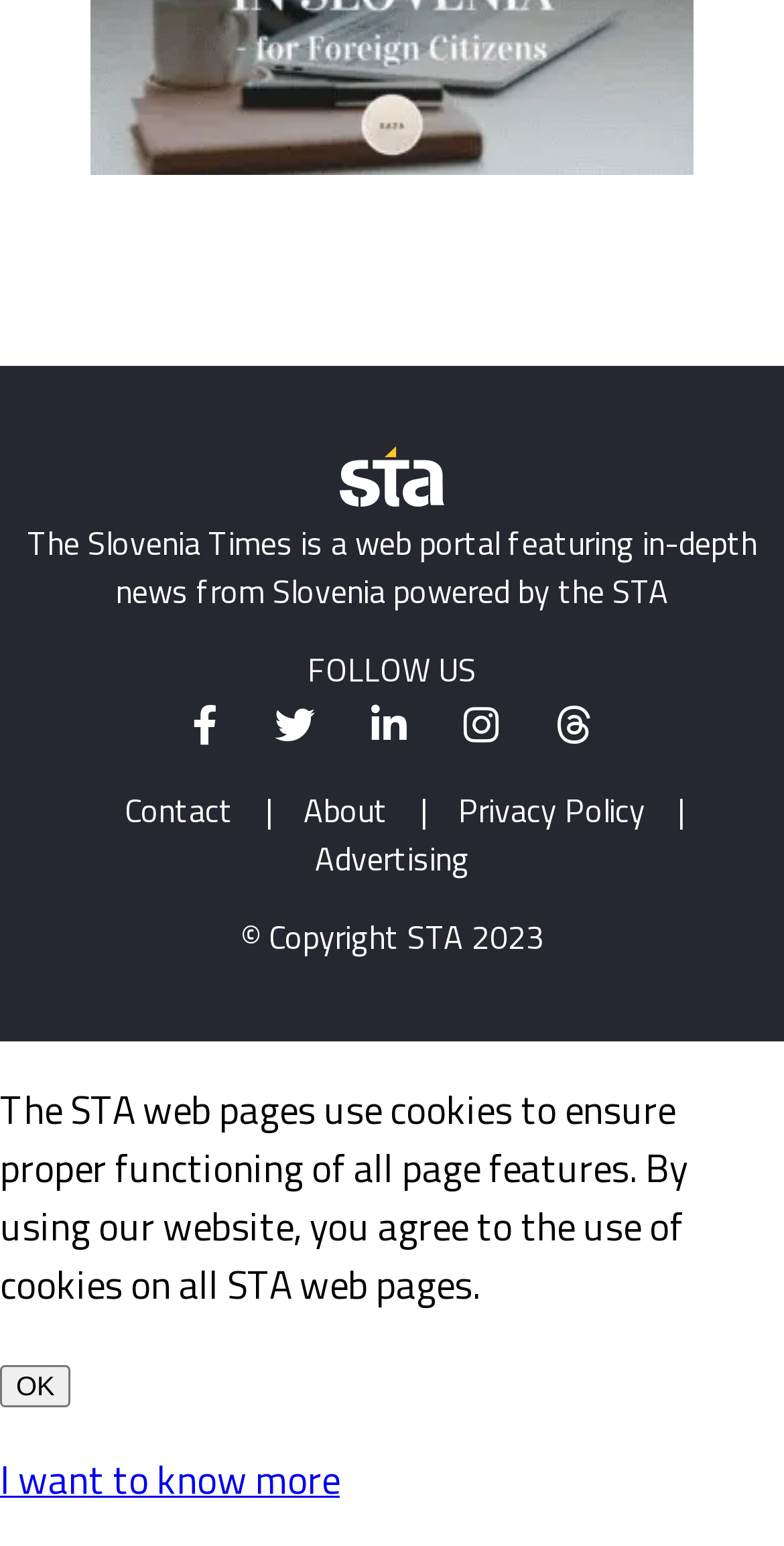What is the copyright year of STA?
Utilize the image to construct a detailed and well-explained answer.

The copyright year can be found in the link element with the text '© Copyright STA 2023'.